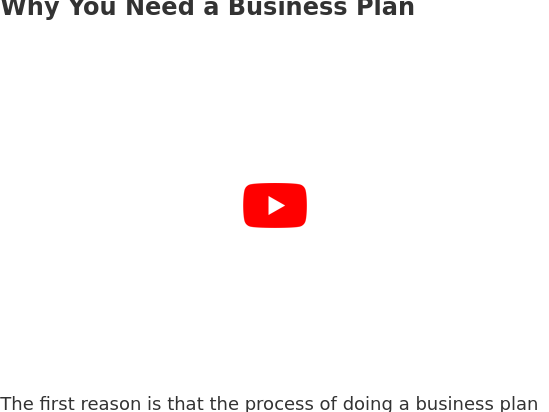Provide a brief response to the question below using a single word or phrase: 
What are some essential factors considered in a business plan?

Target customers, competitors, finances